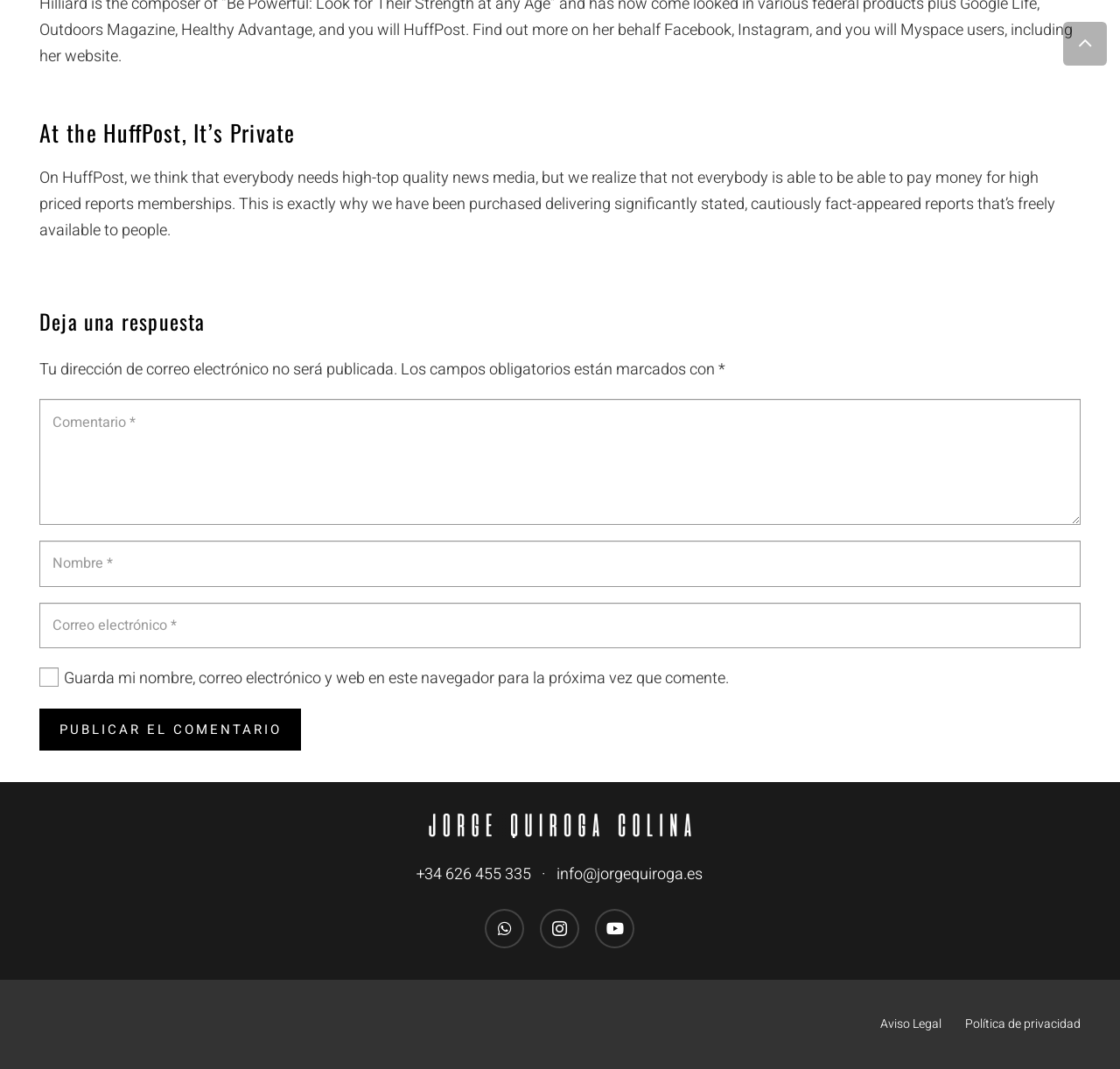What is required to comment on the webpage?
Please answer the question with as much detail as possible using the screenshot.

The webpage has three required fields: 'Nombre', 'Correo electrónico', and 'Comentario', which indicates that users need to provide their name, email, and comment to post a comment.